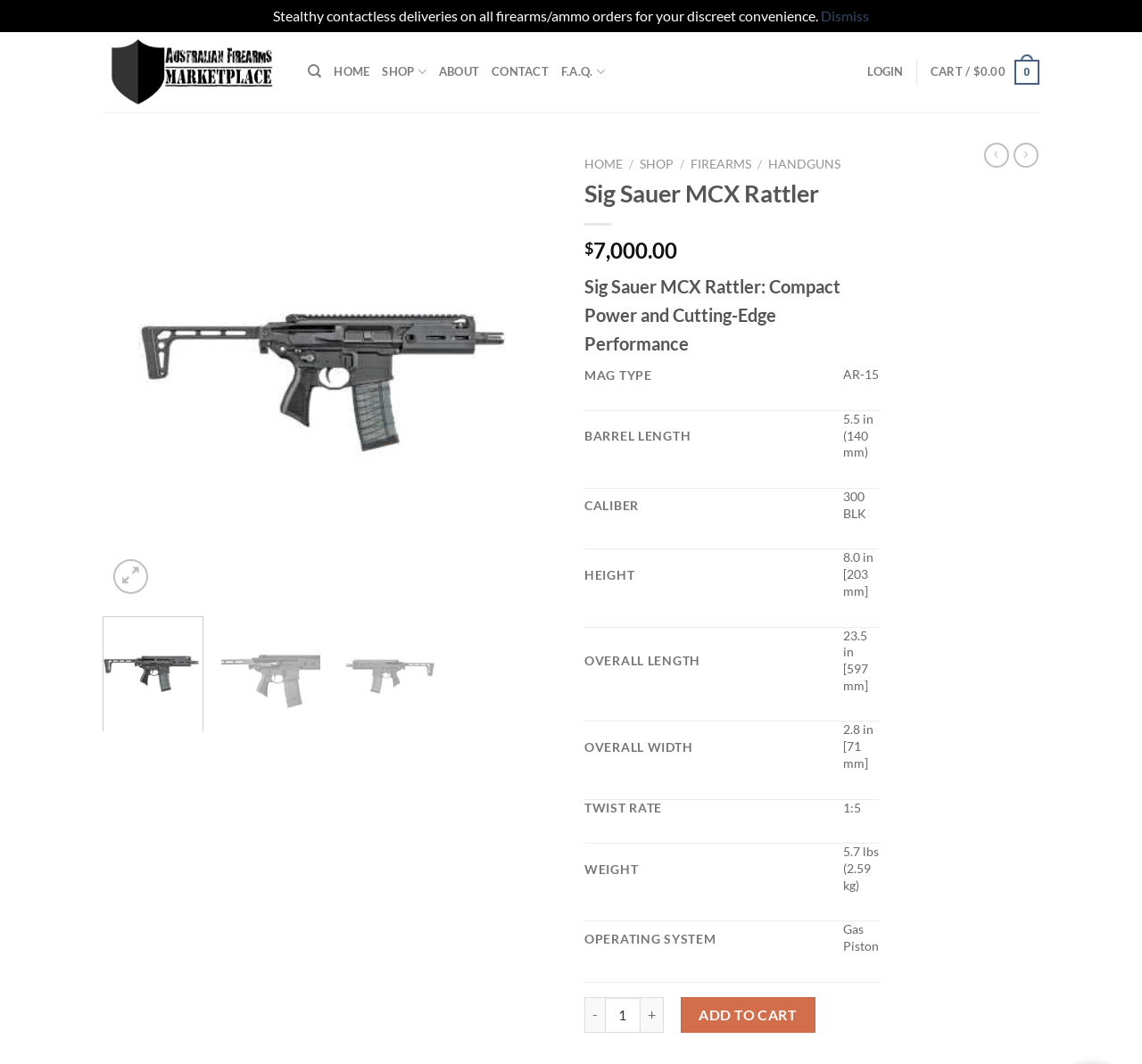Find the bounding box coordinates of the element you need to click on to perform this action: 'Search for products'. The coordinates should be represented by four float values between 0 and 1, in the format [left, top, right, bottom].

[0.27, 0.051, 0.282, 0.084]